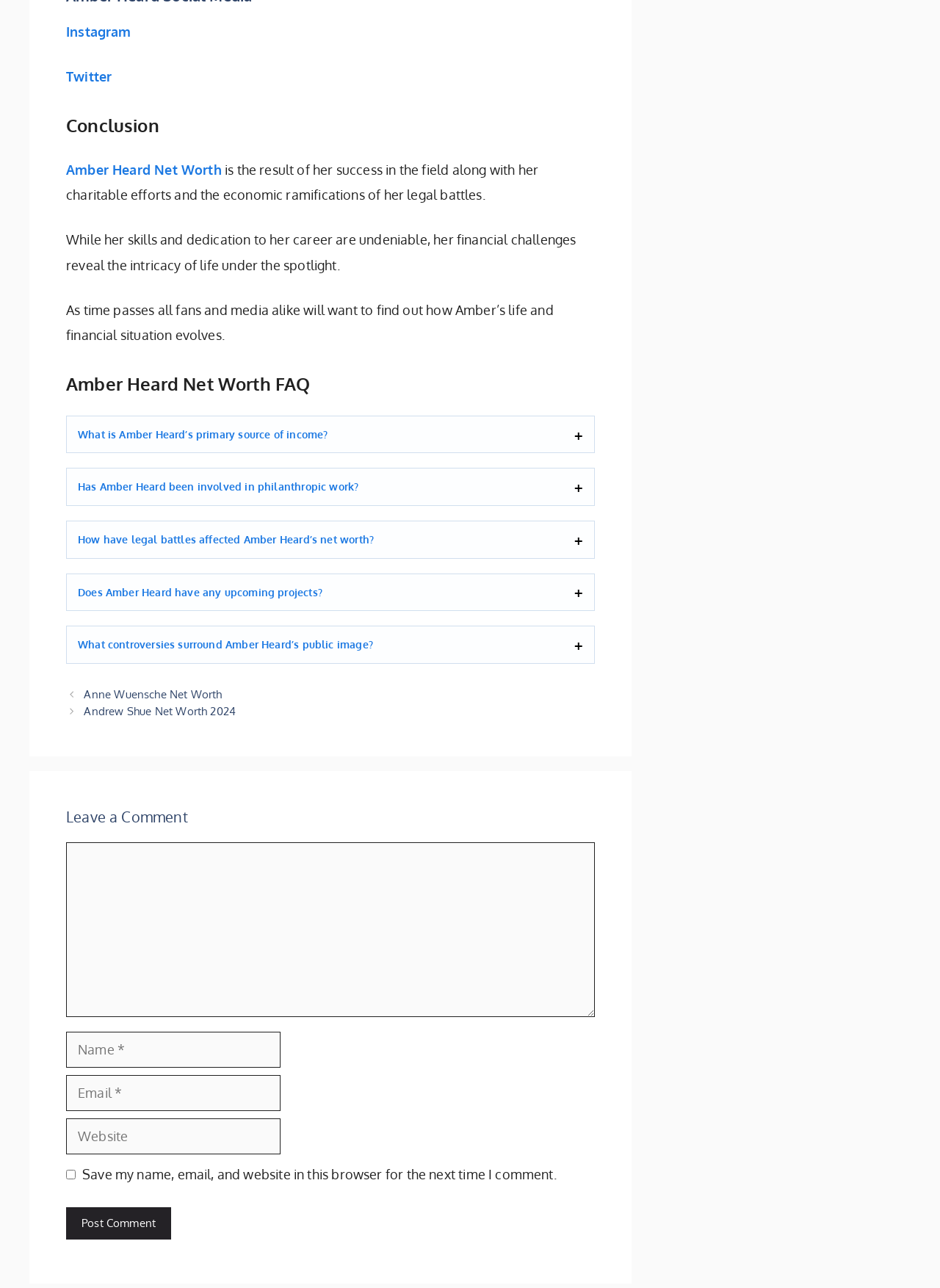Using the description: "Twitter", determine the UI element's bounding box coordinates. Ensure the coordinates are in the format of four float numbers between 0 and 1, i.e., [left, top, right, bottom].

[0.07, 0.053, 0.119, 0.066]